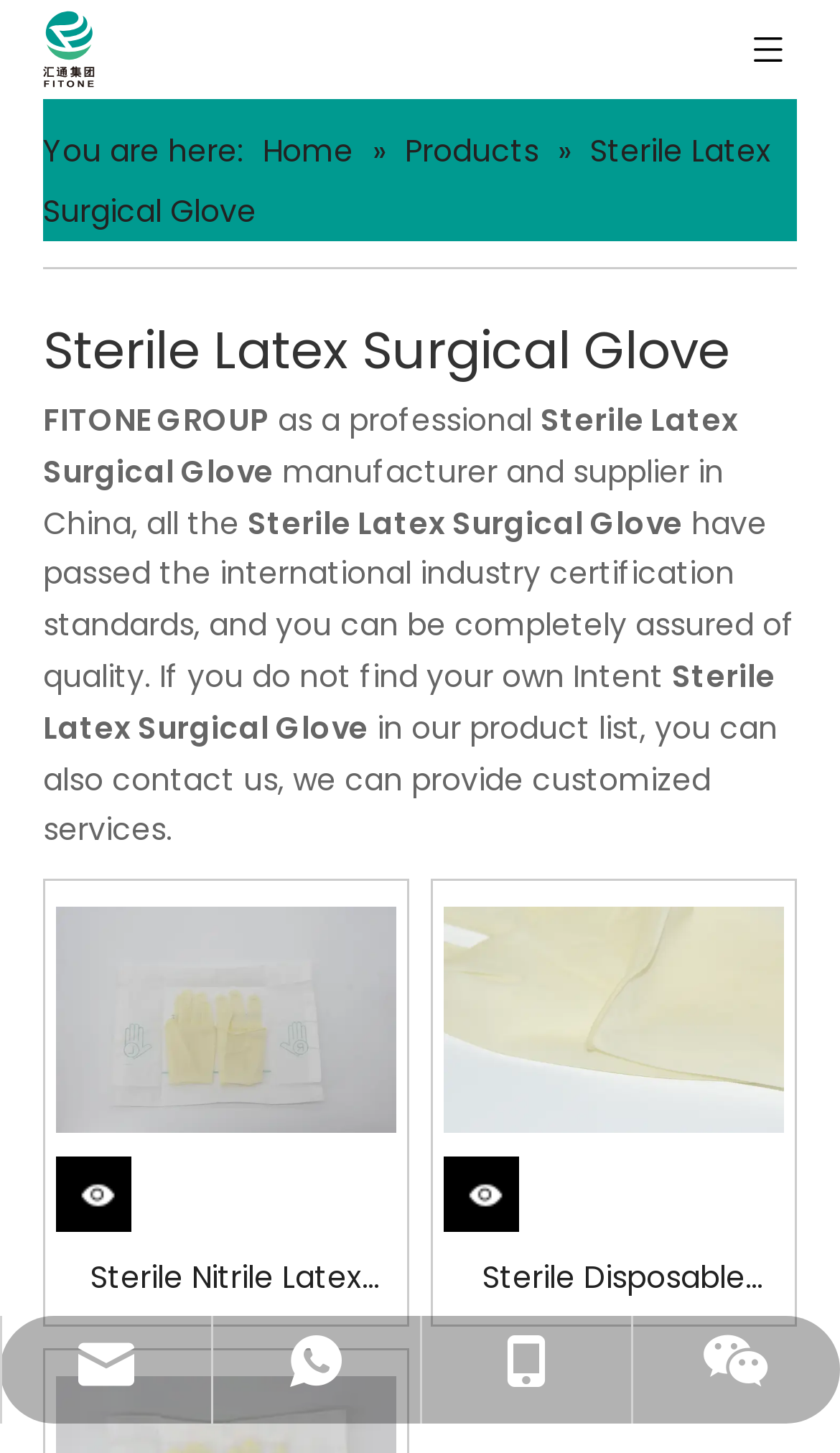Locate the bounding box coordinates of the clickable part needed for the task: "View Sterile Latex Surgical Glove details".

[0.482, 0.089, 0.651, 0.119]